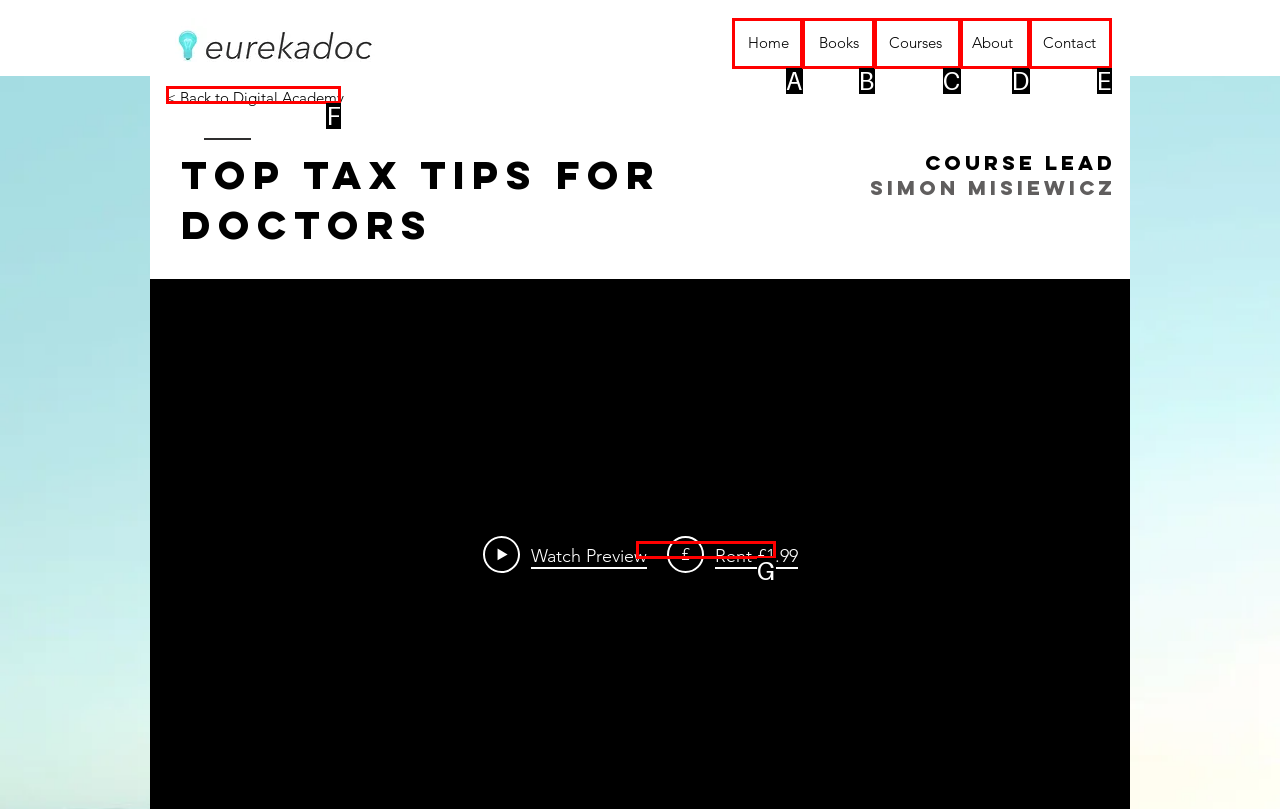Choose the letter that best represents the description: About. Provide the letter as your response.

D